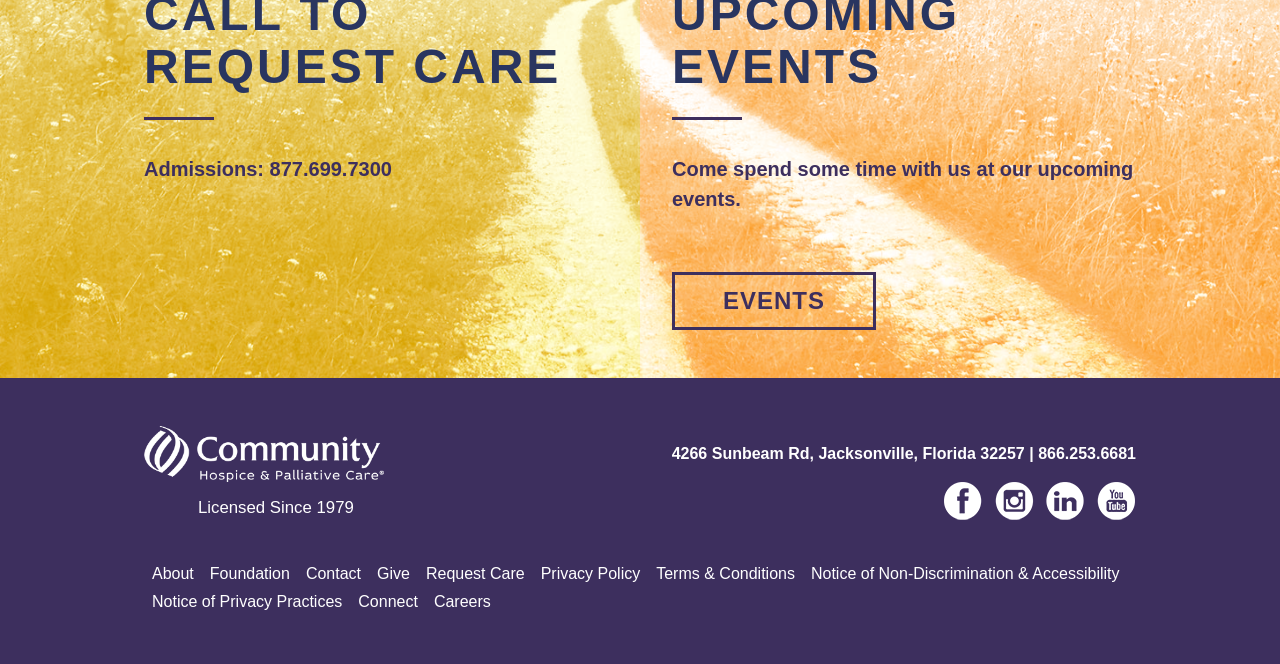Give a one-word or one-phrase response to the question: 
What is the main purpose of the 'Request Care' link?

To request care services